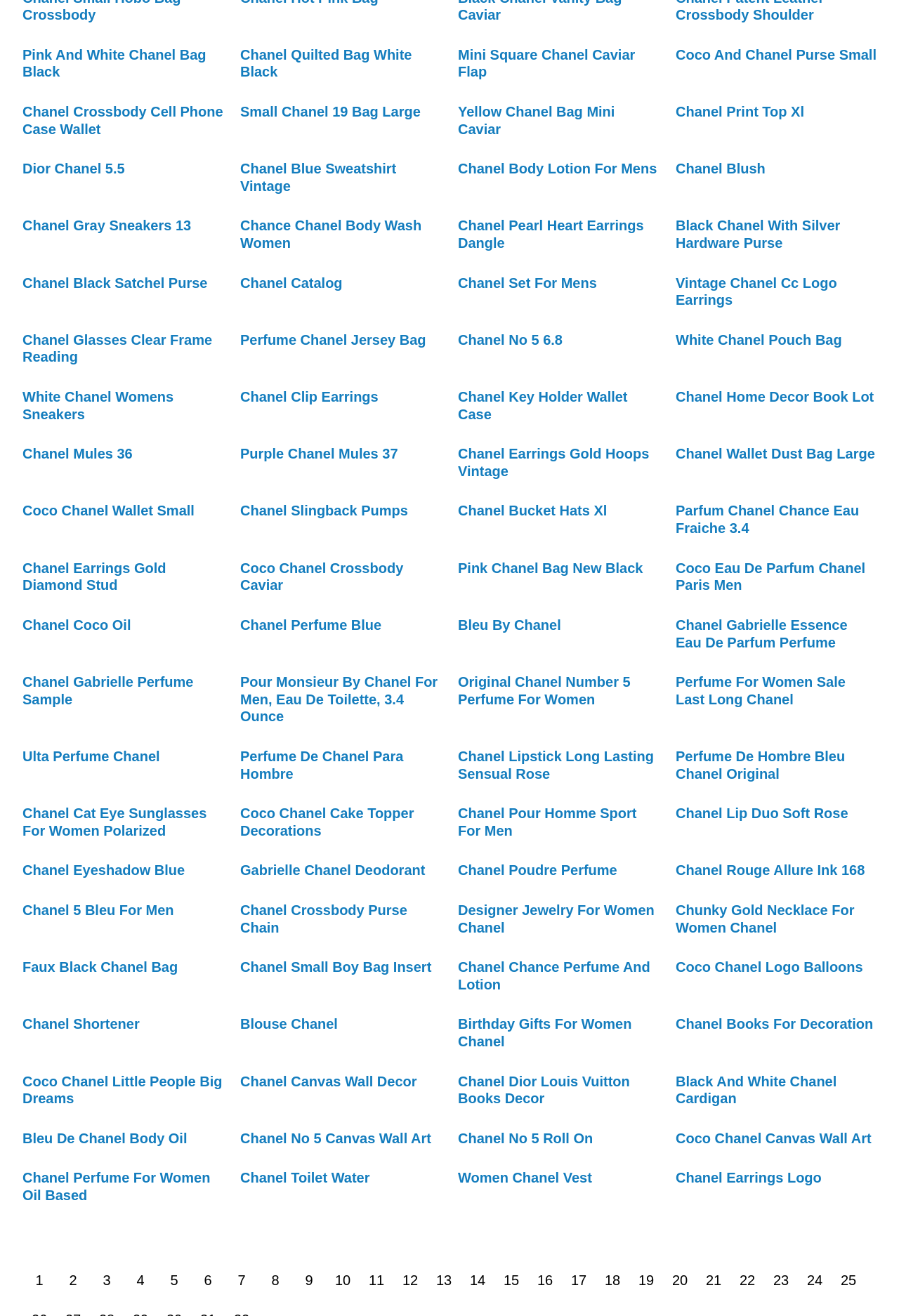Please give a one-word or short phrase response to the following question: 
What is the color of the Chanel bag mentioned in the first link?

Pink and white